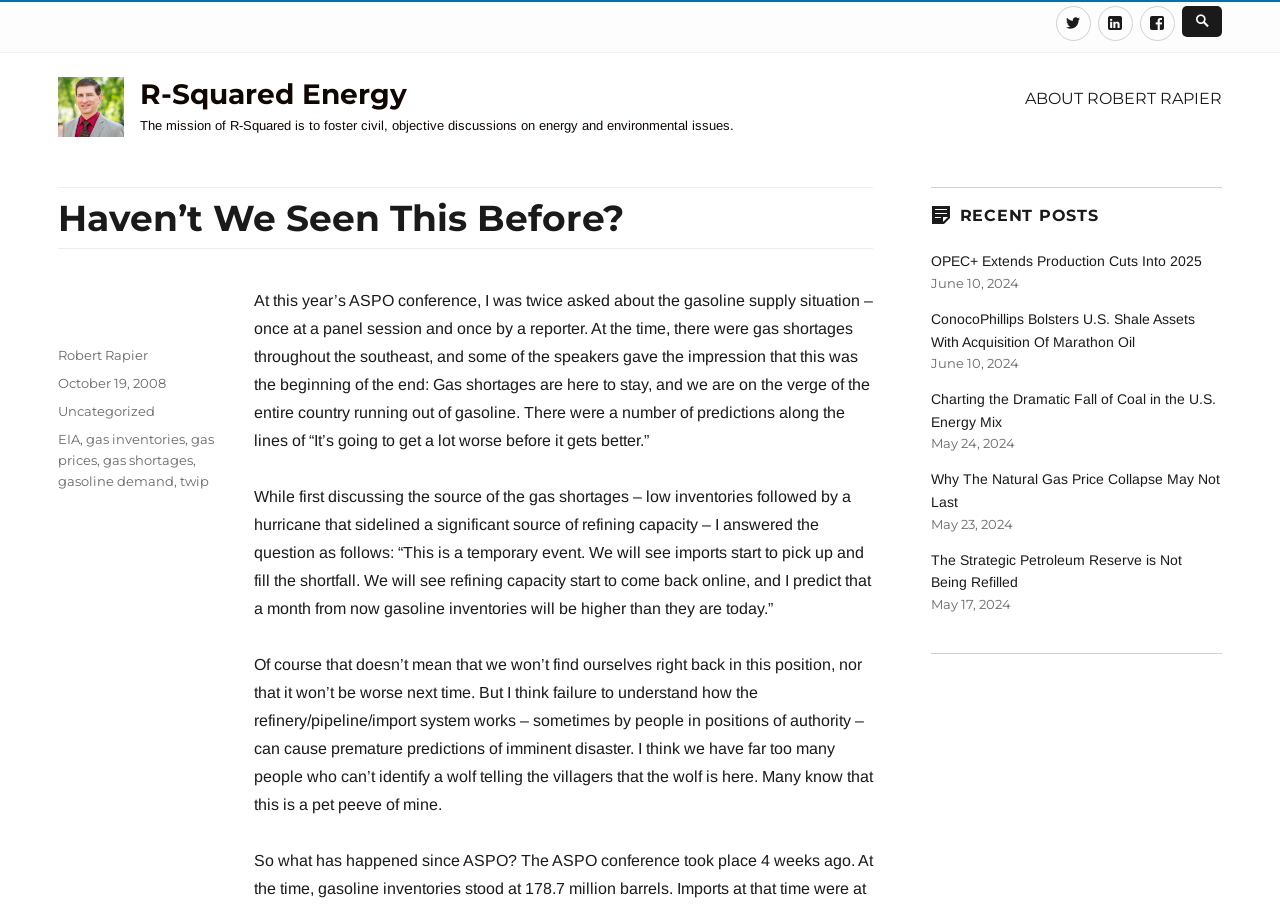What are the recent posts on the website?
Using the information from the image, provide a comprehensive answer to the question.

I determined the answer by looking at the section labeled 'RECENT POSTS' on the webpage, which lists several recent articles, including 'OPEC+ Extends Production Cuts Into 2025', 'ConocoPhillips Bolsters U.S. Shale Assets With Acquisition Of Marathon Oil', and others.